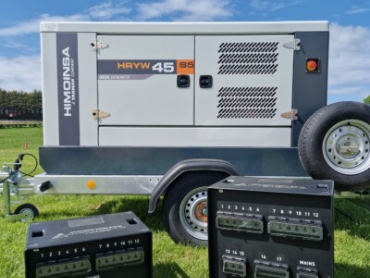What is the purpose of the electrical distribution boxes?
Using the visual information from the image, give a one-word or short-phrase answer.

Connecting devices during events